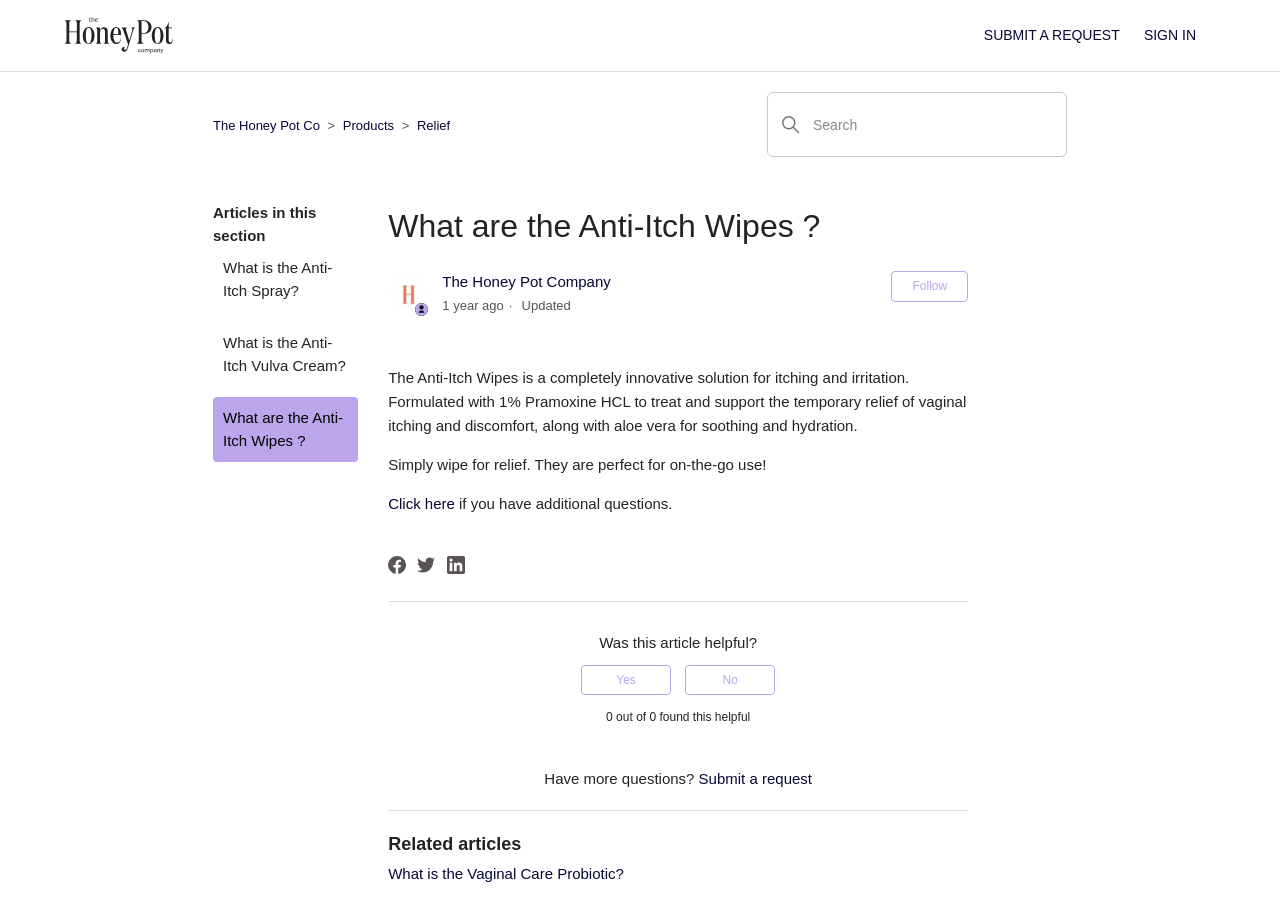What is the topic of the related article?
Kindly offer a detailed explanation using the data available in the image.

The related article section is located at the bottom of the webpage, and it lists an article titled 'What is the Vaginal Care Probiotic?', which suggests that the topic is related to vaginal care and probiotics.